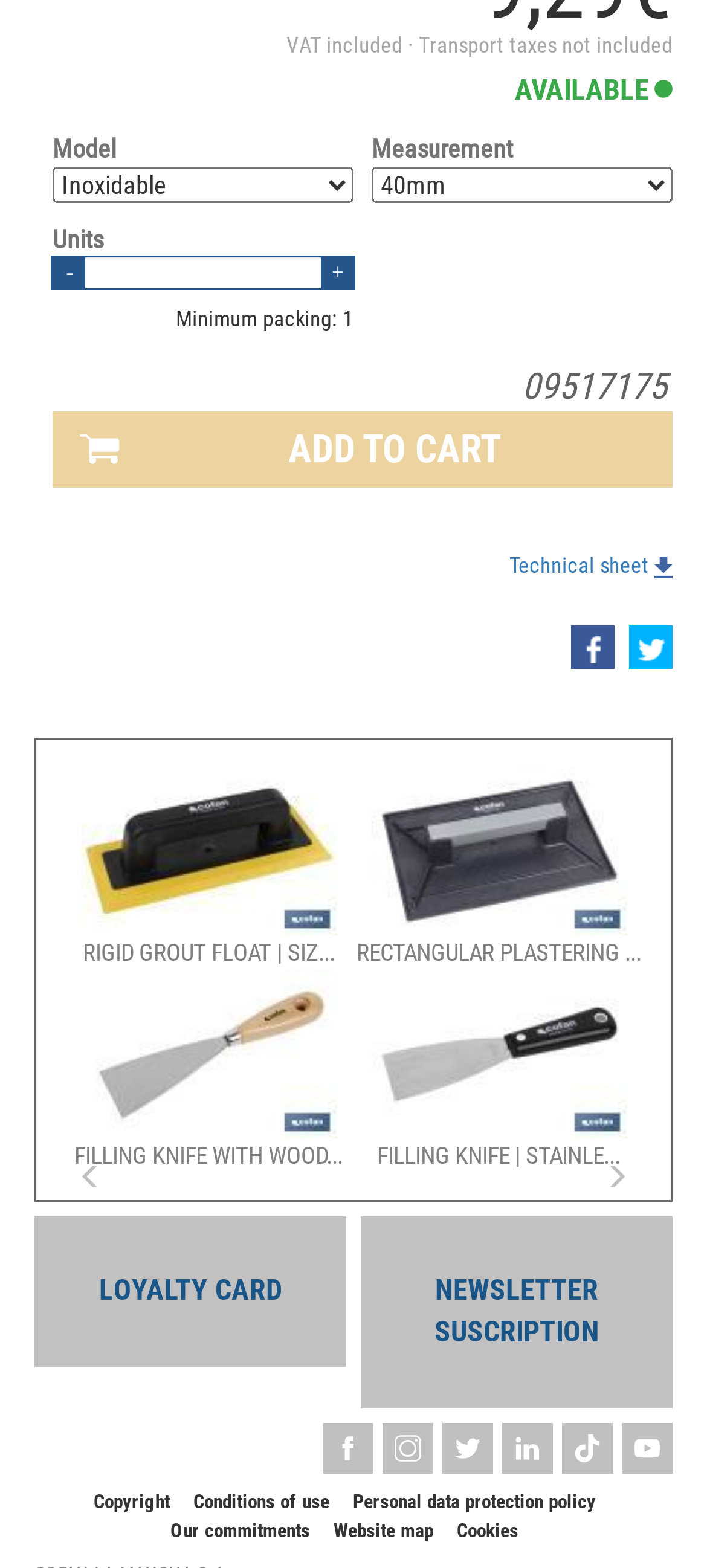Can you find the bounding box coordinates of the area I should click to execute the following instruction: "Add to cart"?

[0.074, 0.263, 0.951, 0.311]